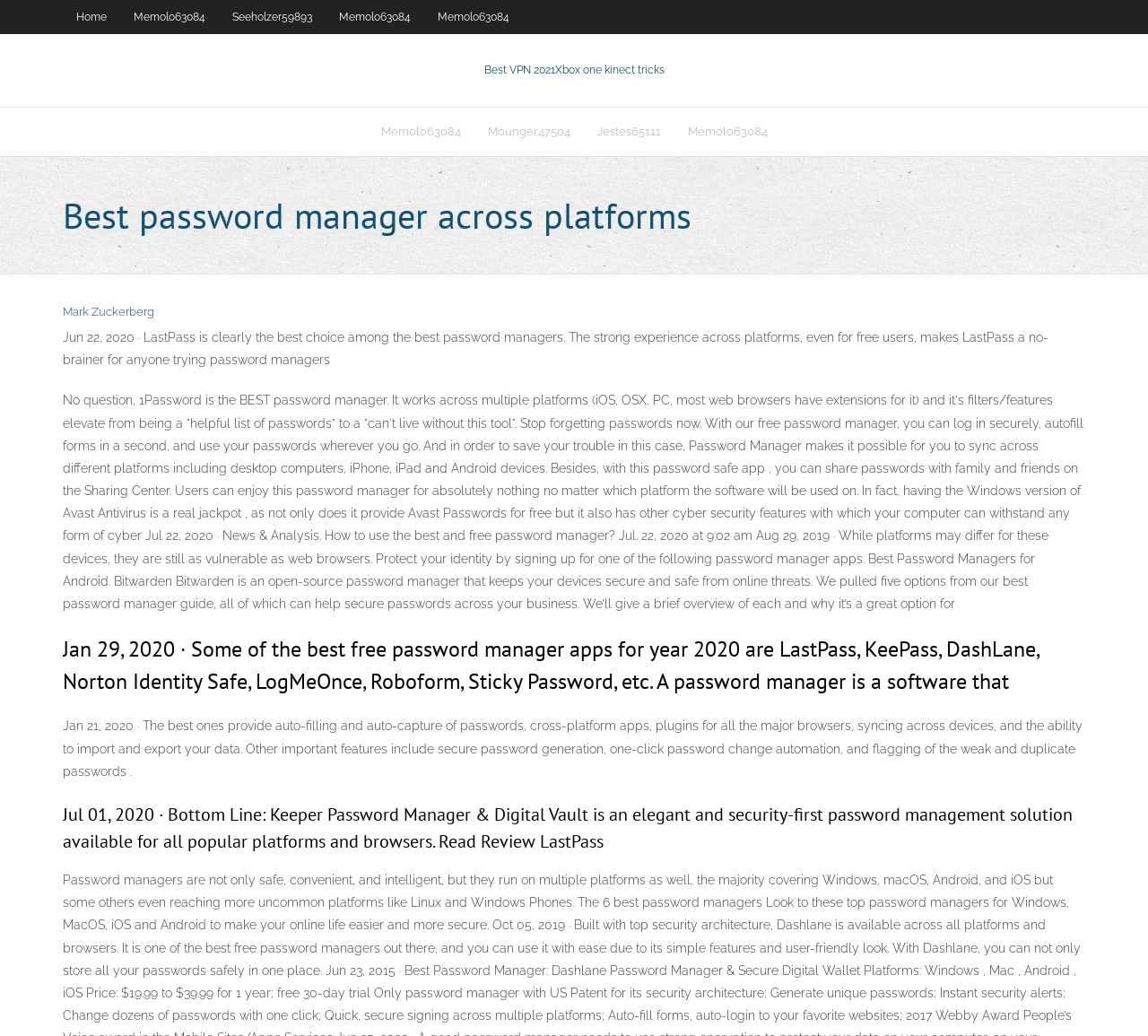Please specify the bounding box coordinates of the region to click in order to perform the following instruction: "Click on Best VPN 2021".

[0.421, 0.061, 0.483, 0.073]